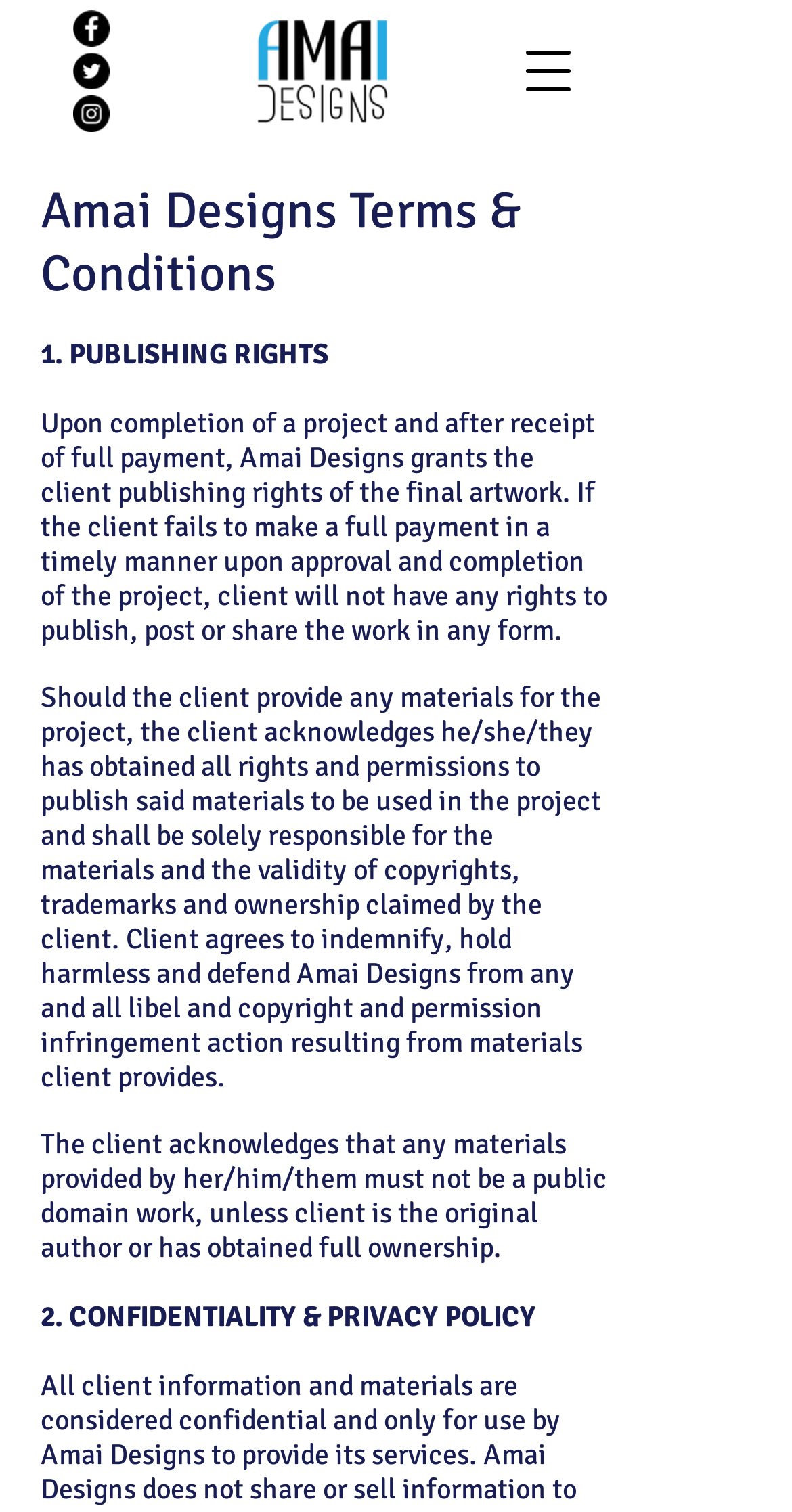Please look at the image and answer the question with a detailed explanation: How many paragraphs are in the publishing rights section?

The publishing rights section is found in the terms and conditions section, and it contains three paragraphs of text. The paragraphs are separated by line breaks, and each paragraph is a separate StaticText element.